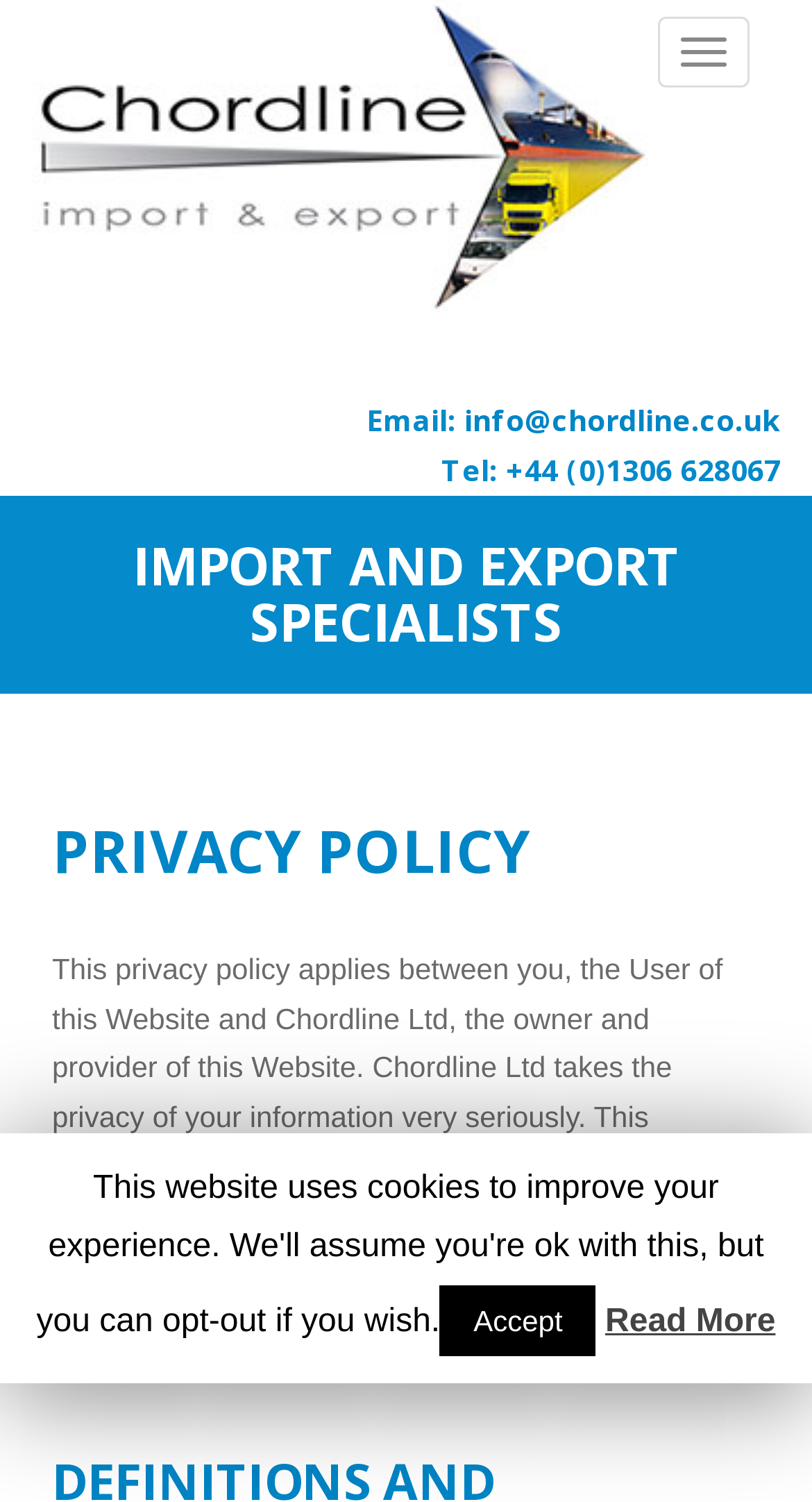Summarize the webpage in an elaborate manner.

The webpage is titled "Privacy Policy - Chordline" and has a navigation toggle button at the top right corner. Below the toggle button, there is a link to "Chordline" accompanied by an image of the same name, positioned at the top left corner. 

On the left side of the page, there is a section containing contact information, including an "Email" label, a link to "info@chordline.co.uk", and a "Tel" label with a phone number "+44 (0)1306 628067". 

Below the contact information, there is a large heading that reads "IMPORT AND EXPORT SPECIALISTS". Under this heading, there is a subheading "PRIVACY POLICY" followed by a paragraph of text that explains the purpose of the privacy policy. The text states that the policy applies to the user's data collected by the website and that Chordline Ltd takes the user's privacy seriously. 

Further down, there is another paragraph of text that advises the user to read the privacy policy carefully. At the bottom of the page, there are two buttons: "Accept" on the left and "Read More" on the right.